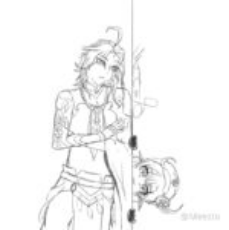Offer a detailed explanation of the image and its components.

The image features an artistic sketch of two characters, showcasing the intricate linework typical of coloring pages. The first character stands prominently, adorned in elaborate attire and accessories, exuding a sense of strength and confidence. Their body is slightly turned, arms crossed, suggesting a contemplative or protective stance. The second character peeks playfully from behind the first, with a charming expression and a whimsical hairstyle, adding a sense of lightheartedness to the composition. This image invites creativity, ideal for coloring activities that encourage artistic expression and imagination.